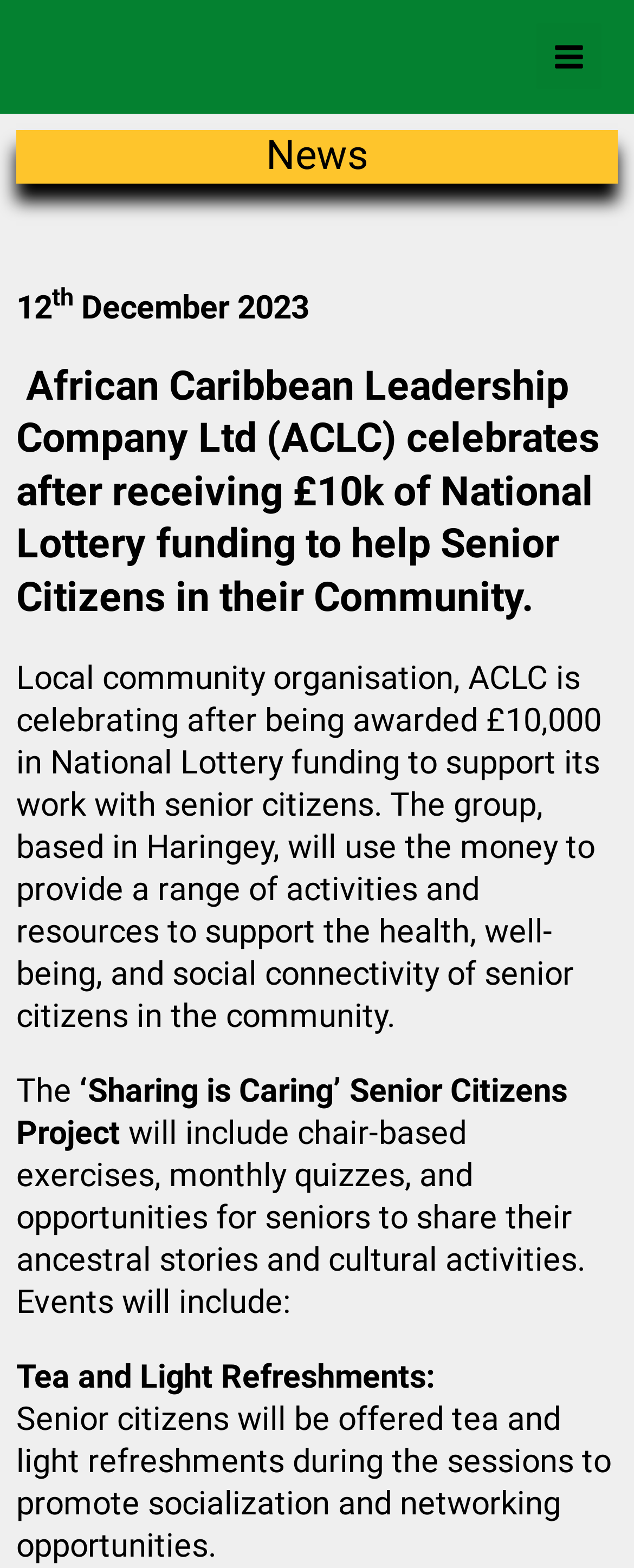Describe the webpage meticulously, covering all significant aspects.

The webpage appears to be a news article about the African Caribbean Leadership Company Ltd (ACLC) receiving £10,000 in National Lottery funding to support senior citizens in their community. 

At the top right corner, there is a button labeled "Main Menu" with an accompanying image. Below this, there are five headings that make up the main content of the article. The first heading reads "News" and is followed by the date "12th December 2023". The third heading describes ACLC's celebration of receiving the funding, while the fourth heading provides more details about the organization's work with senior citizens. The fifth and final heading outlines the specific activities and events that will be included in the "Sharing is Caring" Senior Citizens Project, such as chair-based exercises, monthly quizzes, and opportunities for seniors to share their ancestral stories and cultural activities.